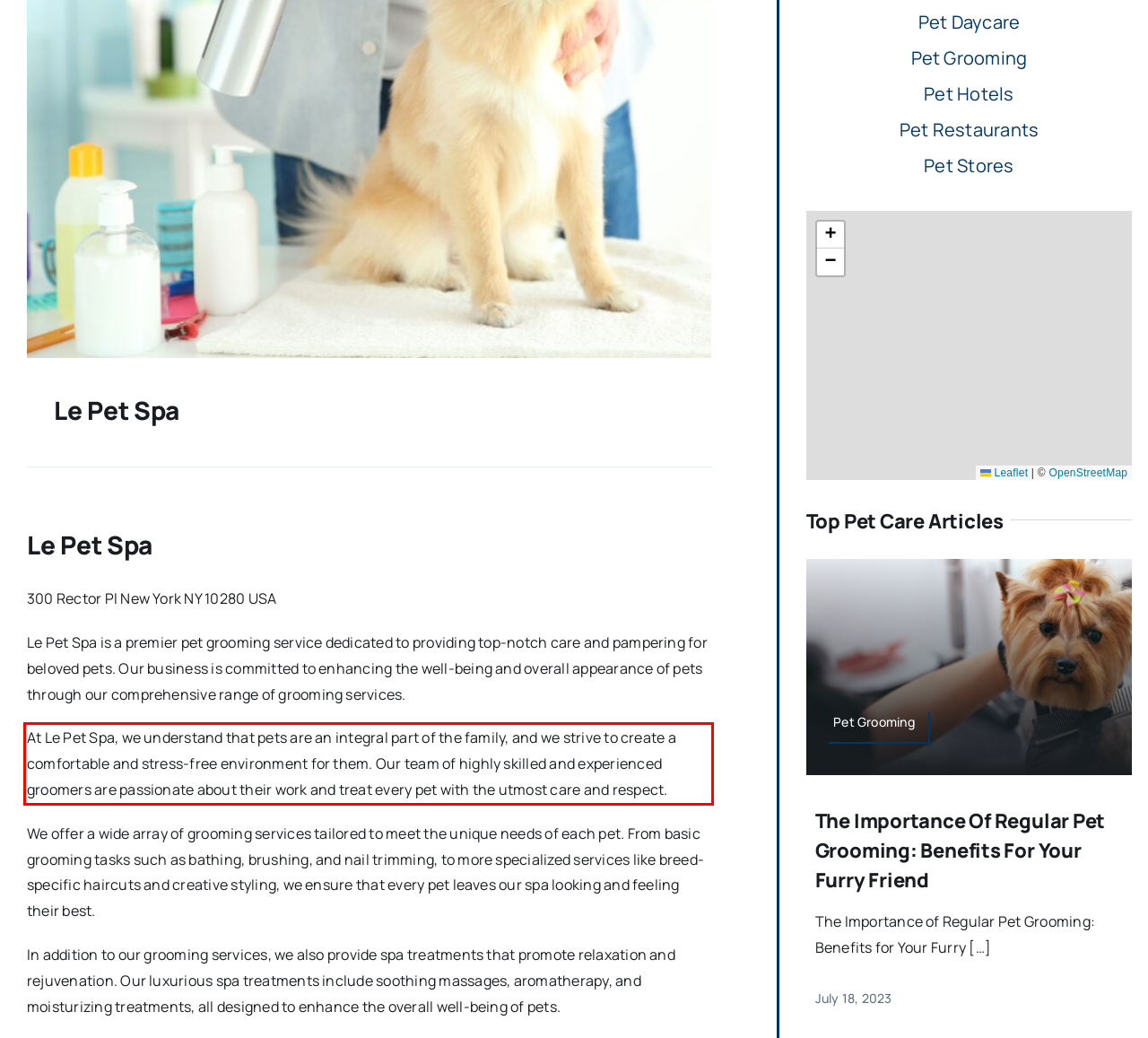Examine the webpage screenshot and use OCR to recognize and output the text within the red bounding box.

At Le Pet Spa, we understand that pets are an integral part of the family, and we strive to create a comfortable and stress-free environment for them. Our team of highly skilled and experienced groomers are passionate about their work and treat every pet with the utmost care and respect.